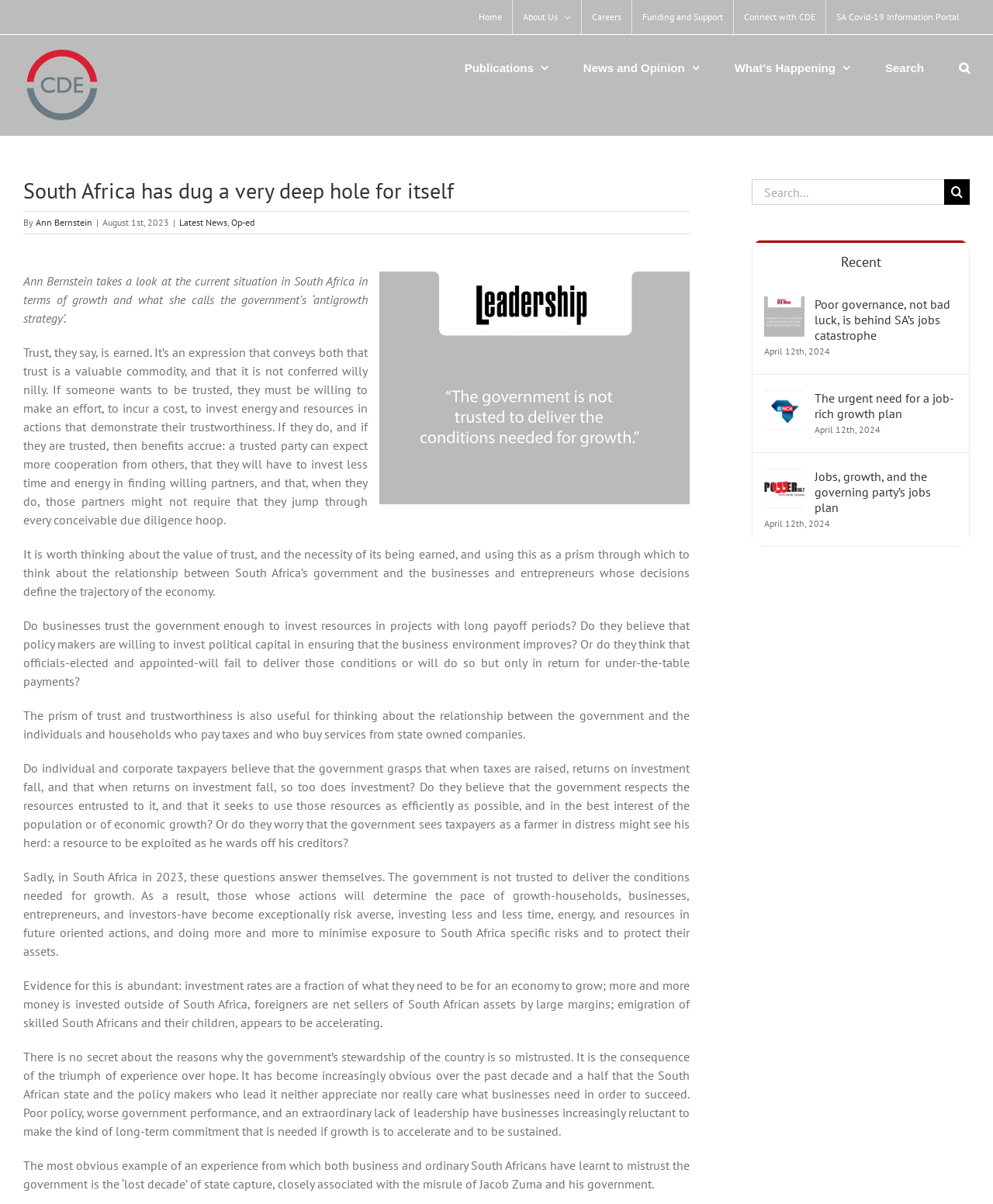Please identify the bounding box coordinates of the element that needs to be clicked to execute the following command: "Click the 'Facebook' link". Provide the bounding box using four float numbers between 0 and 1, formatted as [left, top, right, bottom].

[0.023, 0.718, 0.053, 0.743]